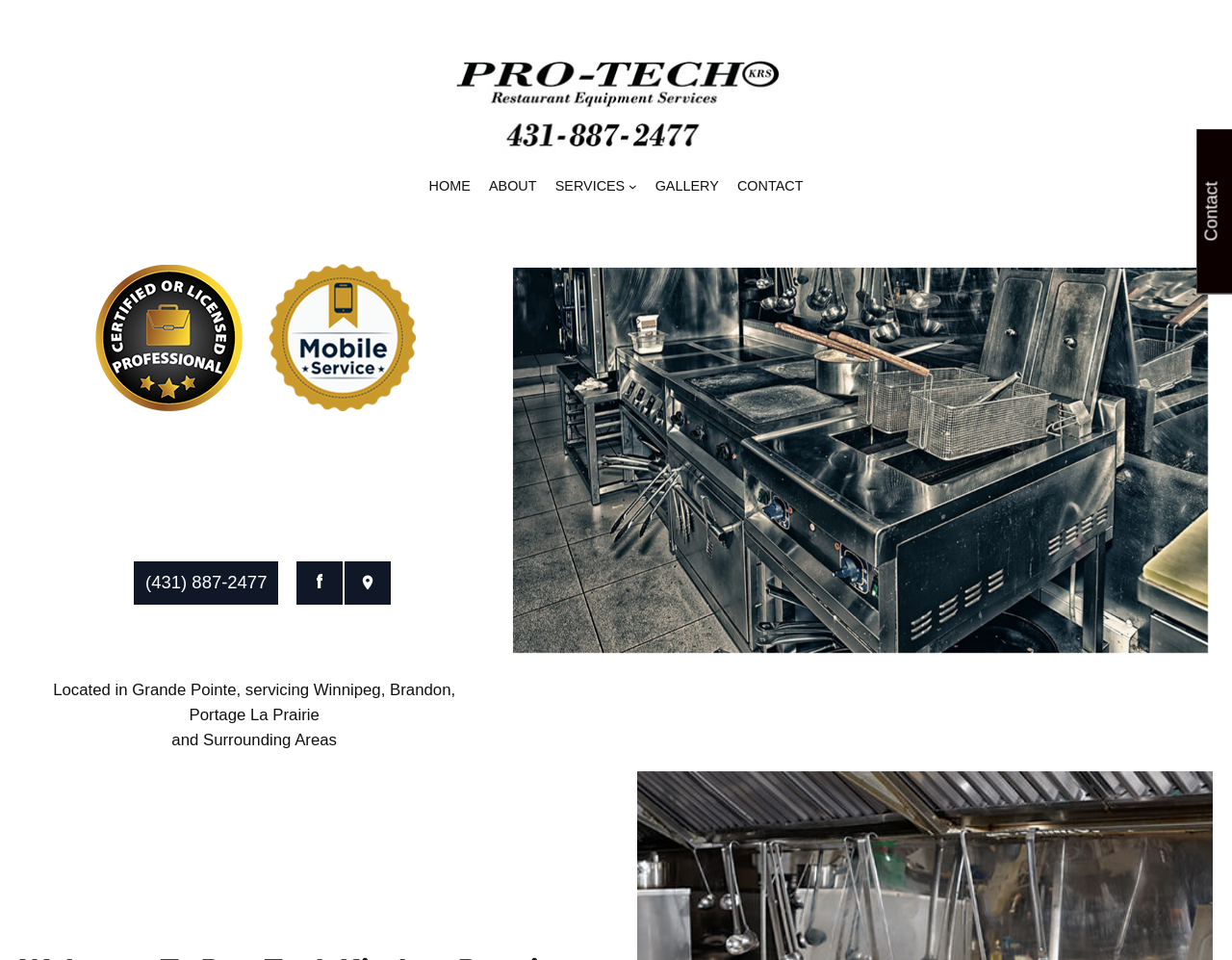Identify the bounding box coordinates of the area that should be clicked in order to complete the given instruction: "Call (431) 887-2477". The bounding box coordinates should be four float numbers between 0 and 1, i.e., [left, top, right, bottom].

[0.109, 0.585, 0.226, 0.629]